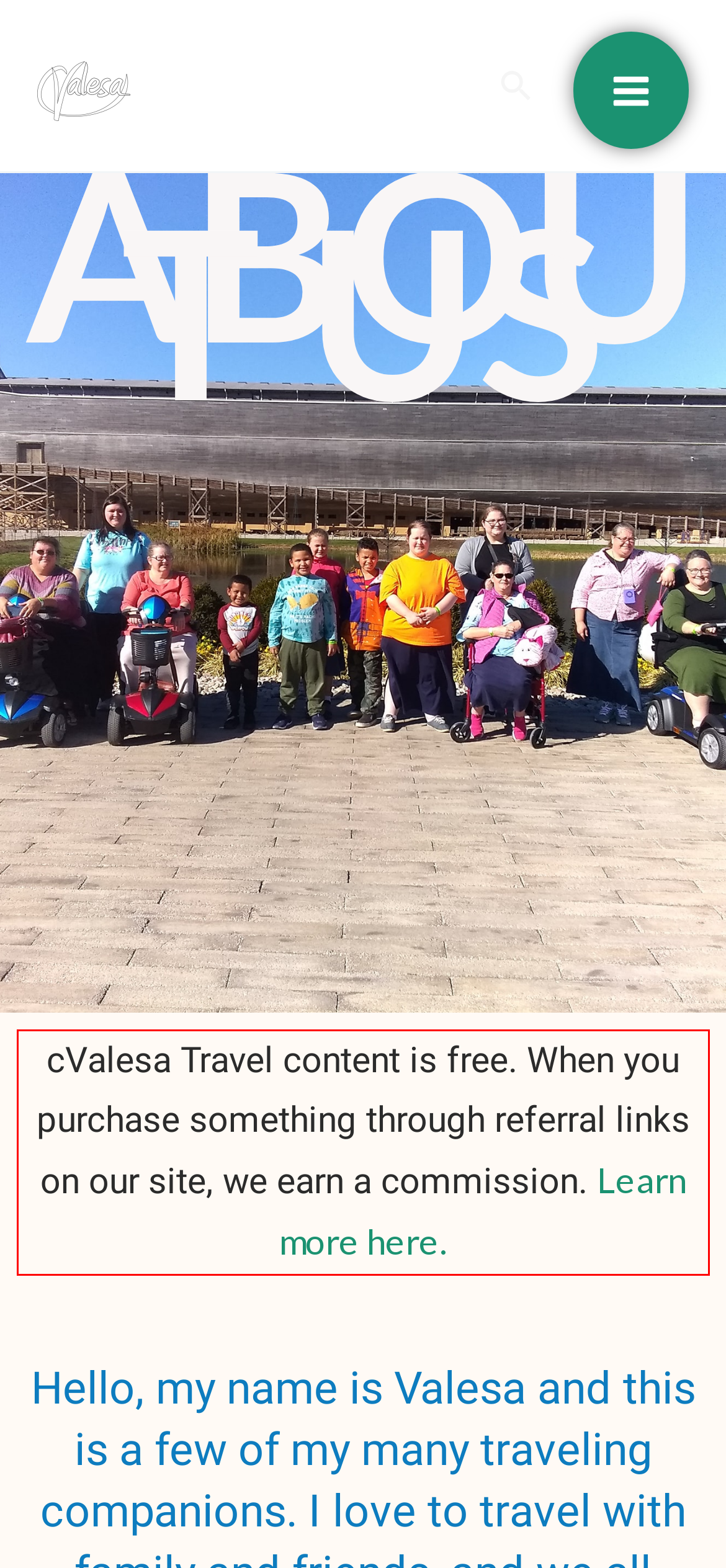Given a screenshot of a webpage with a red bounding box, extract the text content from the UI element inside the red bounding box.

cValesa Travel content is free. When you purchase something through referral links on our site, we earn a commission. Learn more here.